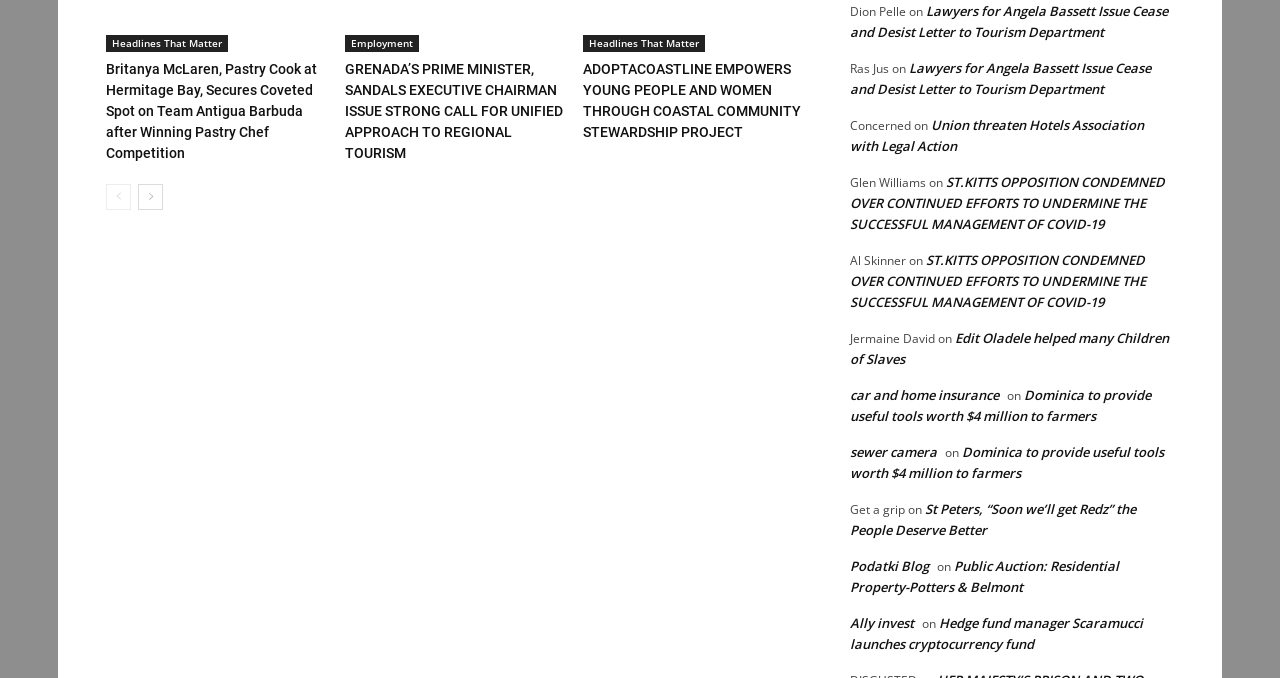Respond to the following question with a brief word or phrase:
What is the purpose of the 'prev-page' and 'next-page' links?

Navigation